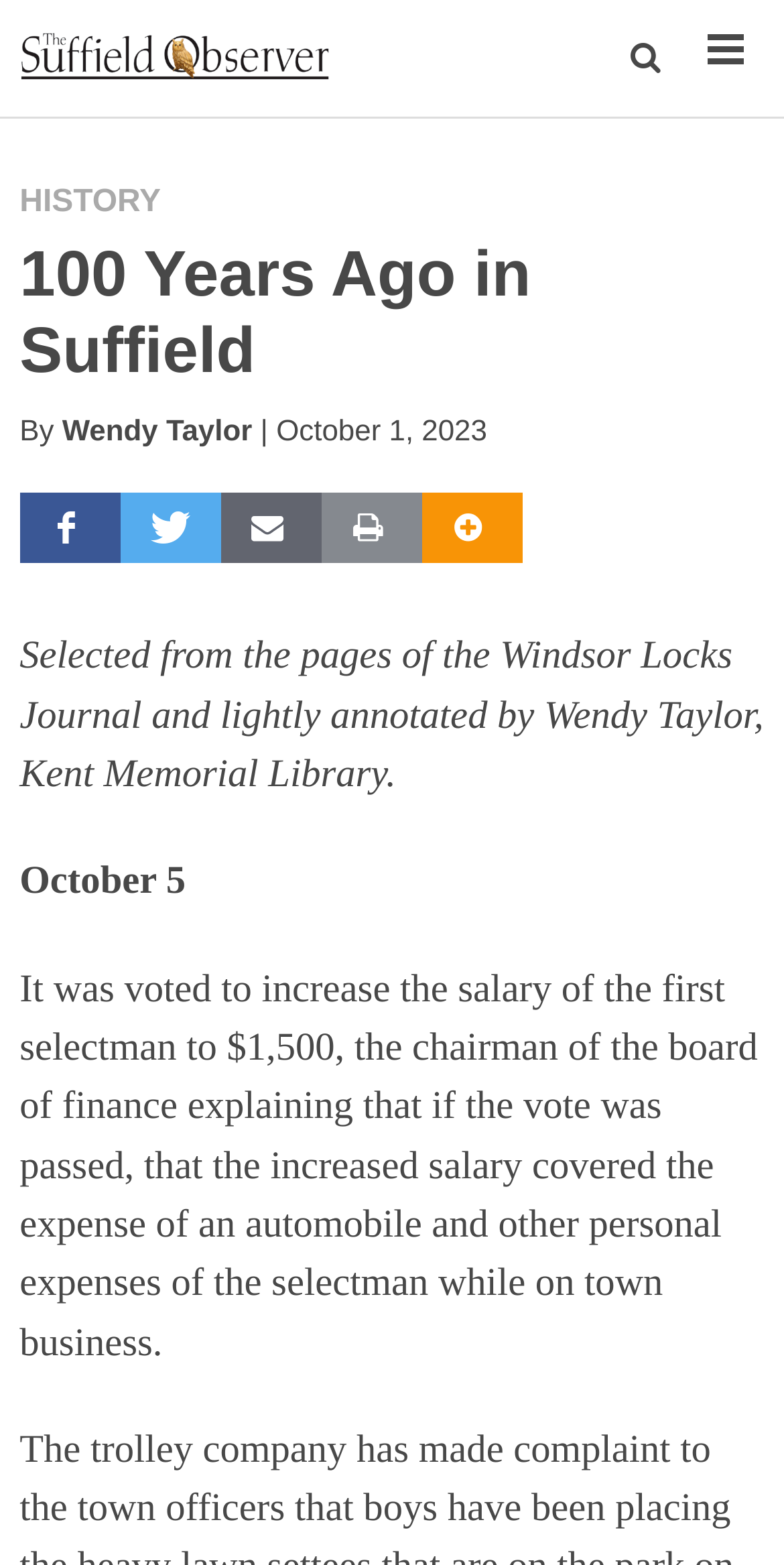Answer the question below with a single word or a brief phrase: 
What is the date of the article?

October 1, 2023